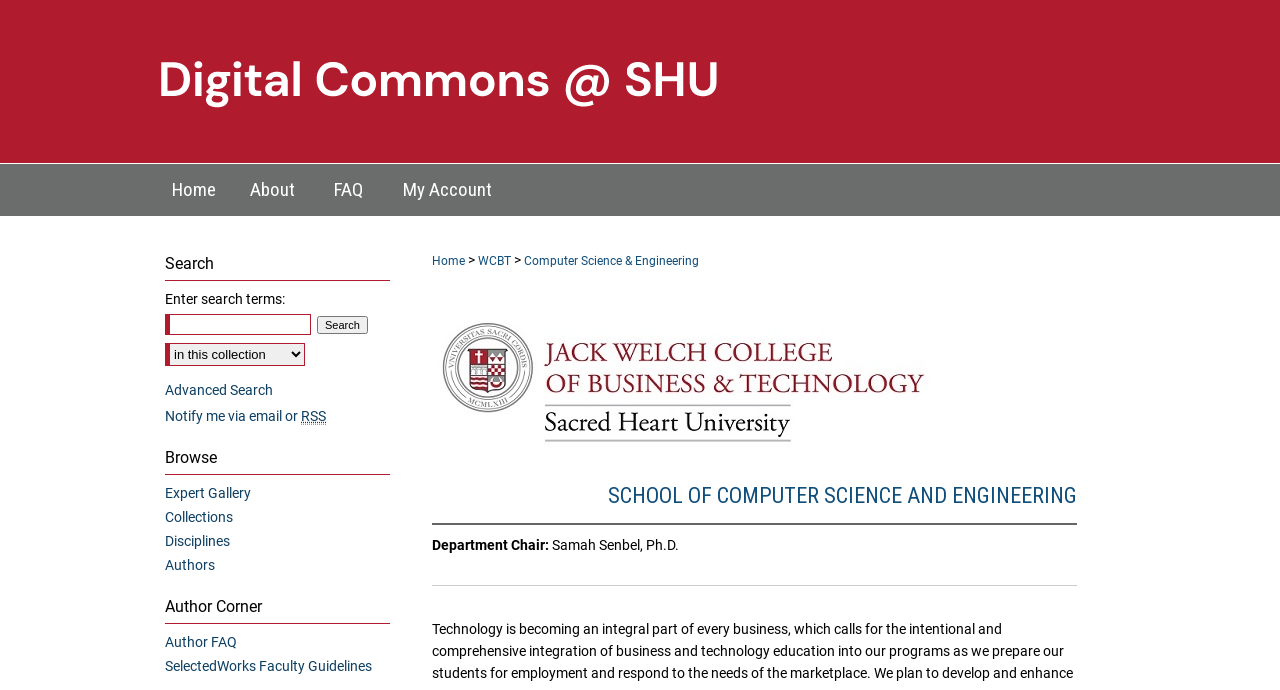Find the bounding box coordinates for the HTML element described as: "Disciplines". The coordinates should consist of four float values between 0 and 1, i.e., [left, top, right, bottom].

[0.129, 0.773, 0.305, 0.796]